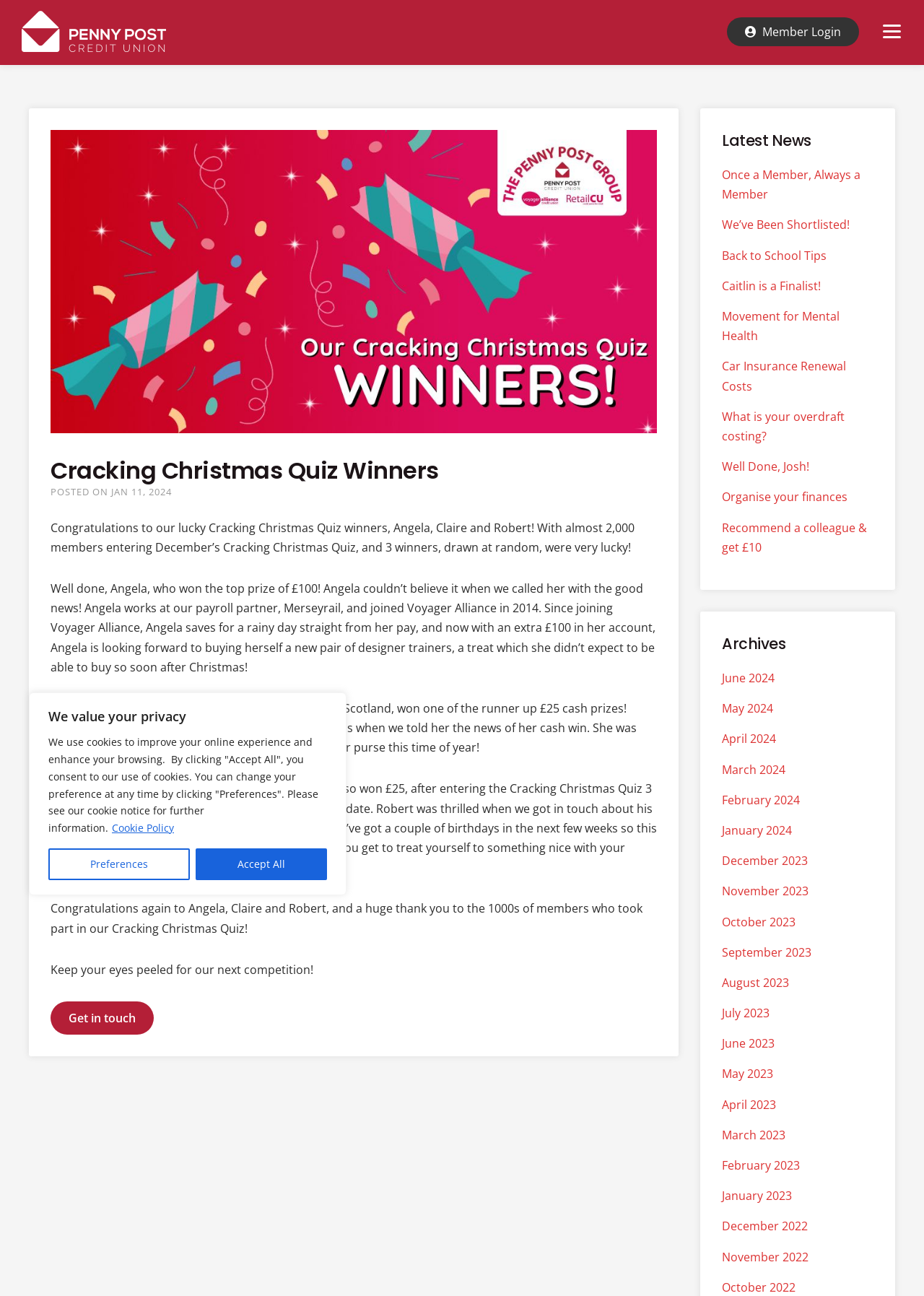Identify the bounding box coordinates for the region to click in order to carry out this instruction: "Click the 'Penny Post Credit Union' link". Provide the coordinates using four float numbers between 0 and 1, formatted as [left, top, right, bottom].

[0.023, 0.017, 0.18, 0.029]